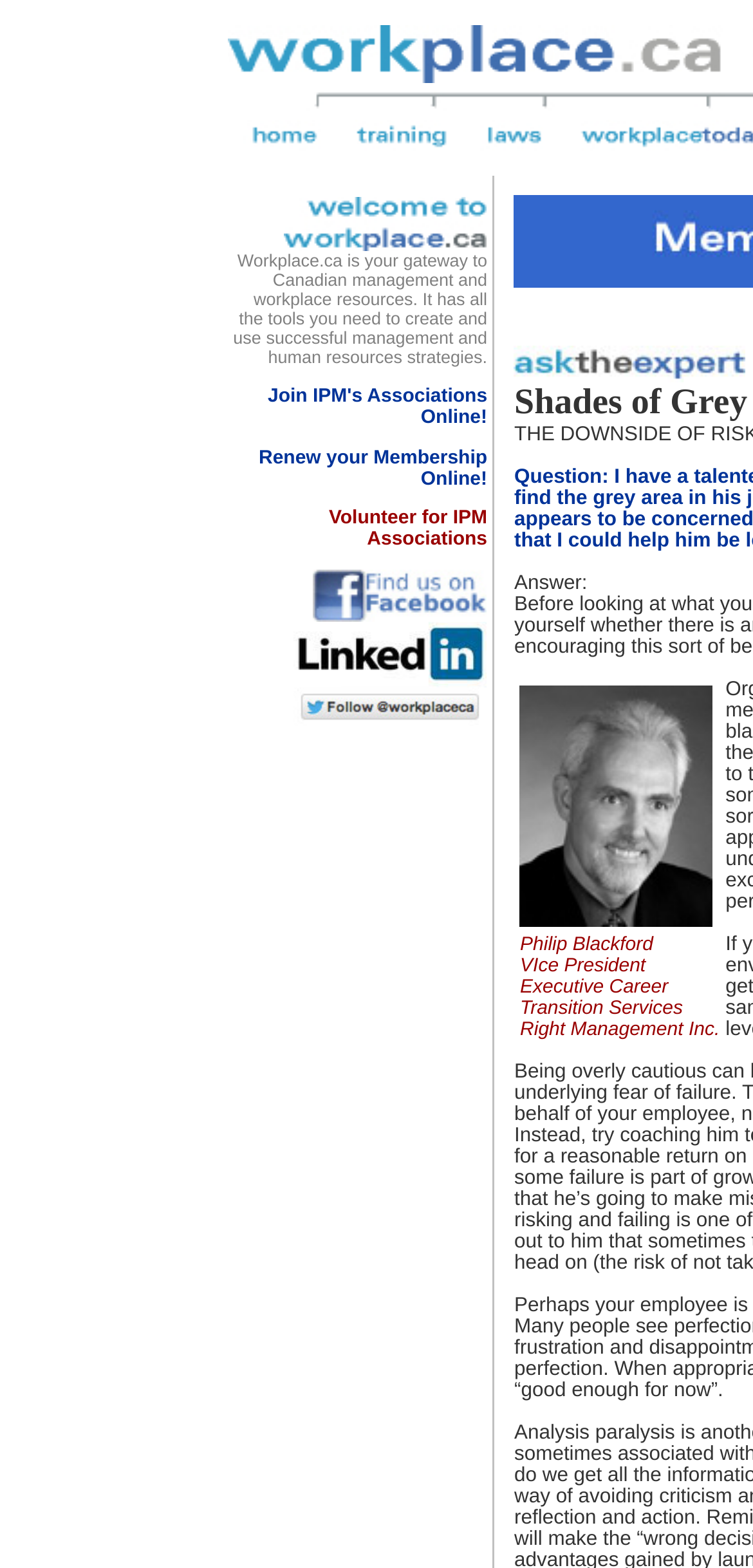What is the purpose of the 'Ask' section?
Look at the image and answer the question using a single word or phrase.

To ask questions